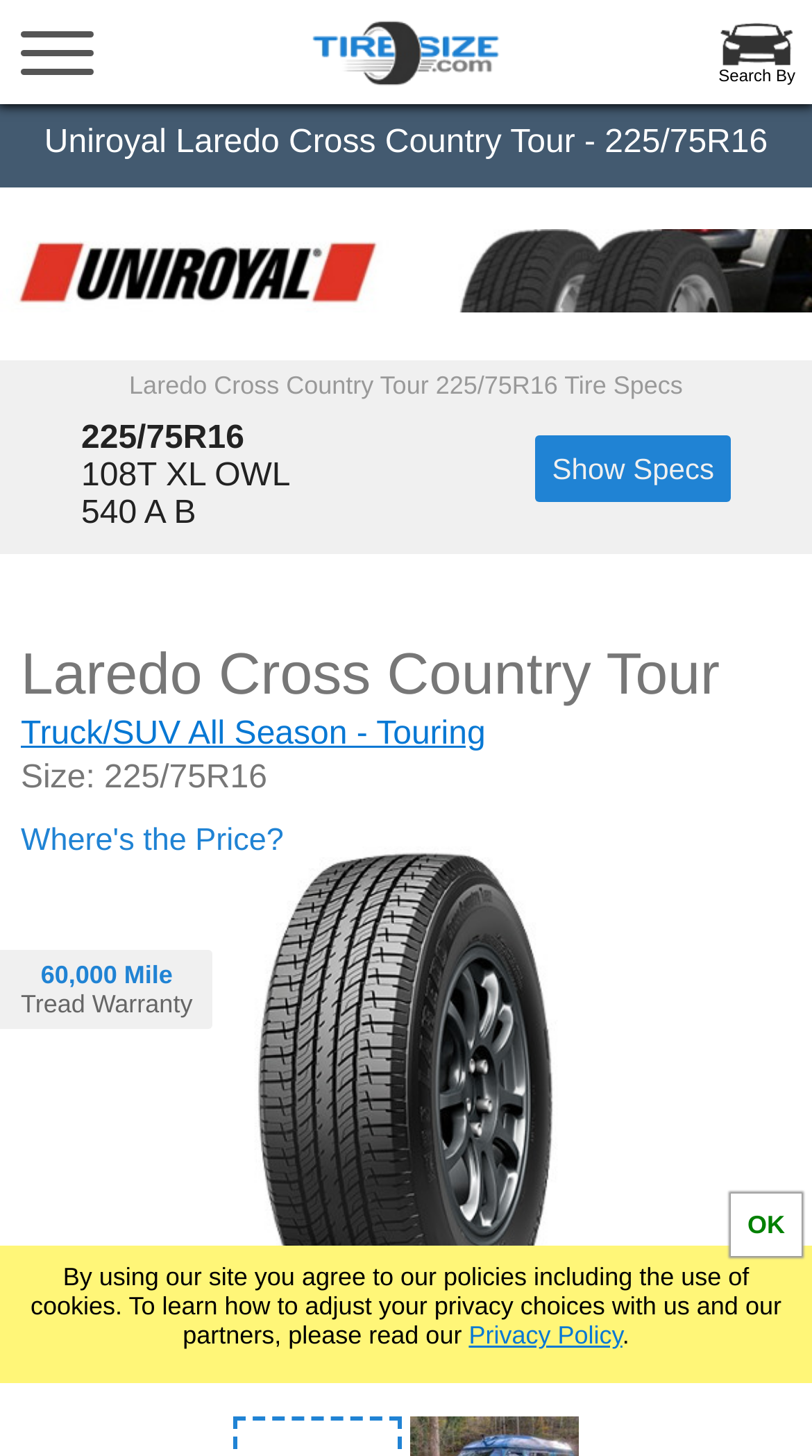Using the description "Privacy Policy", locate and provide the bounding box of the UI element.

[0.577, 0.907, 0.767, 0.927]